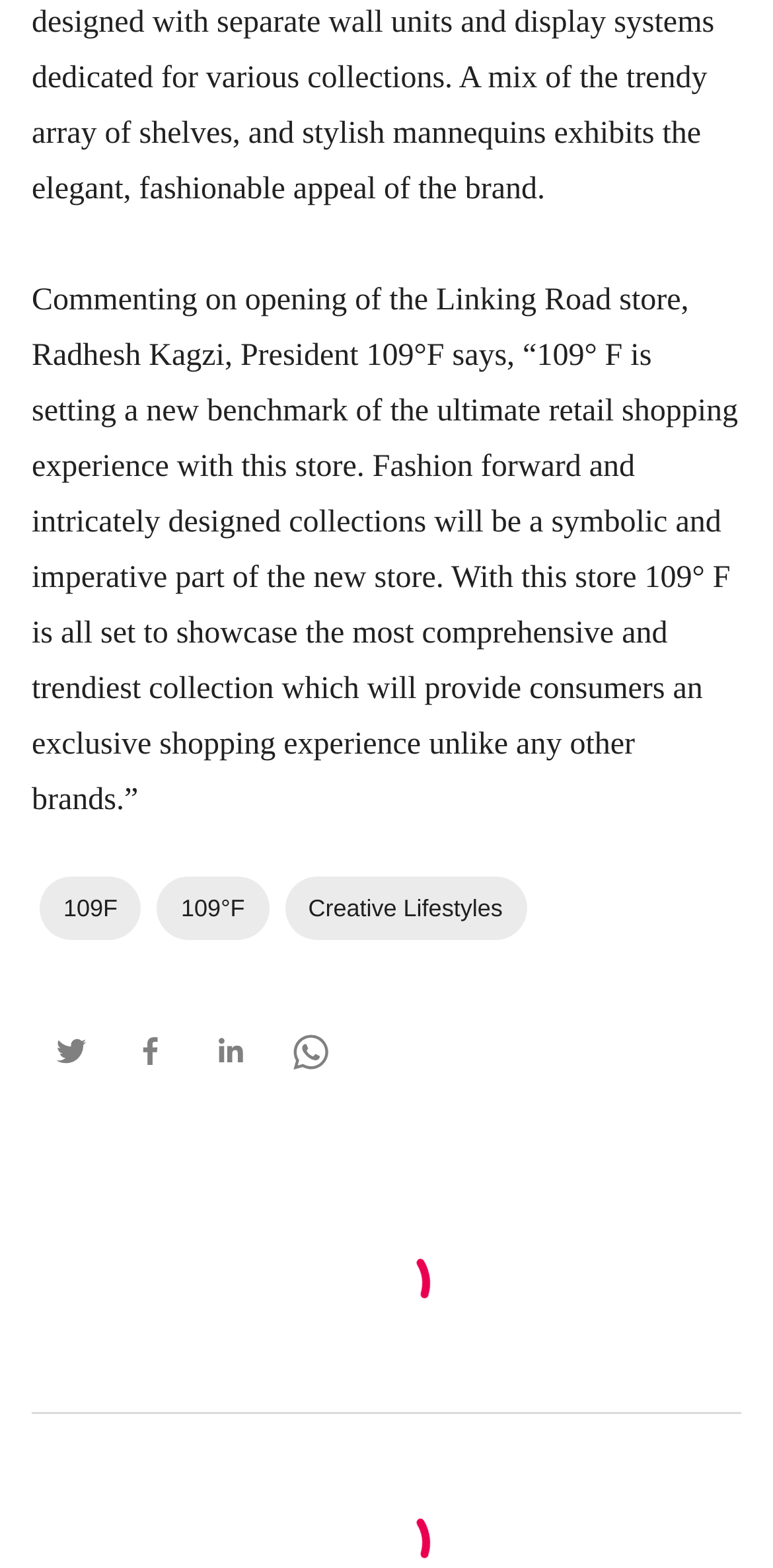Give a one-word or one-phrase response to the question: 
What is the name of the store mentioned in the text?

Linking Road store